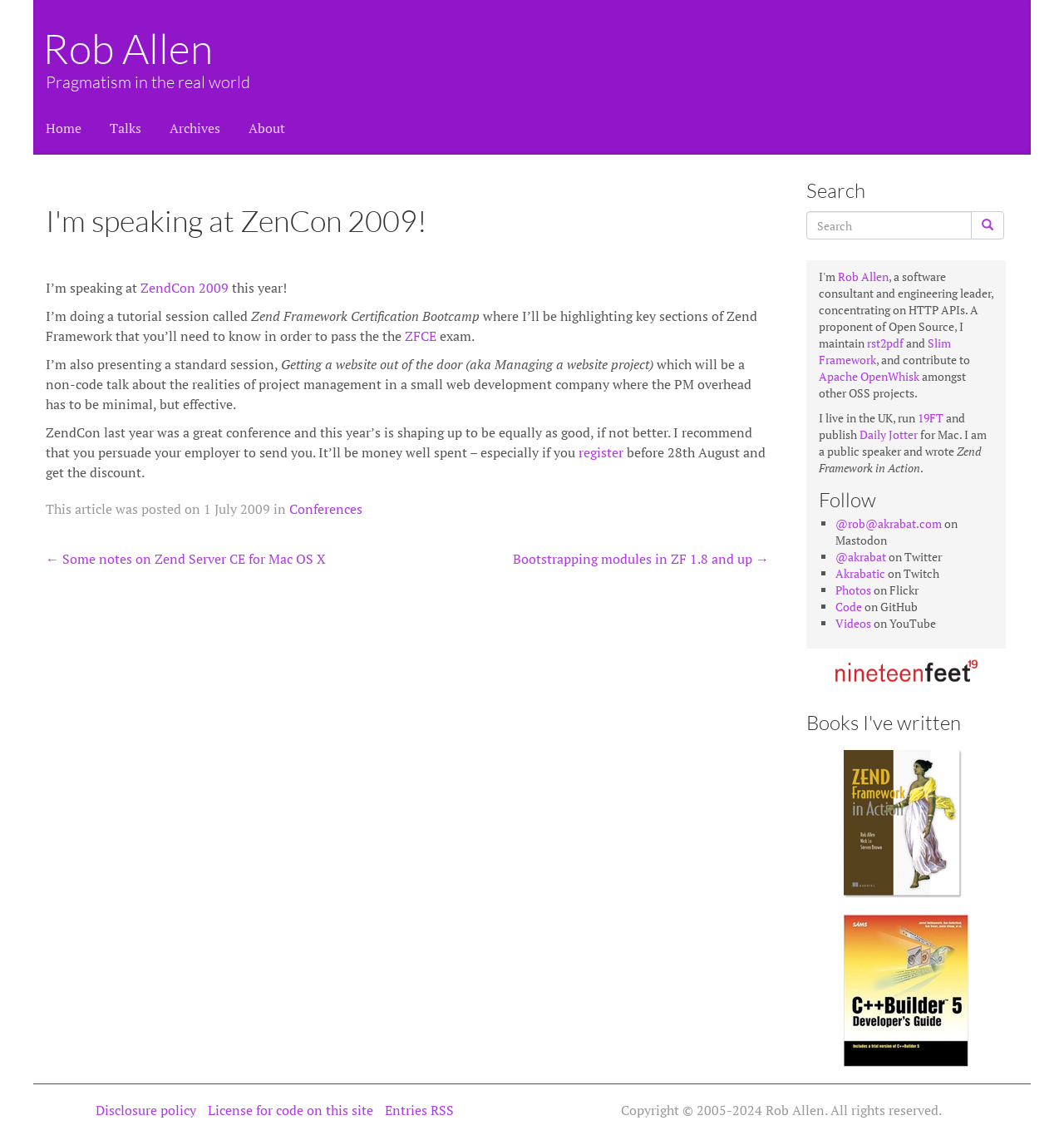Please identify the bounding box coordinates of the element I need to click to follow this instruction: "Search for something".

[0.758, 0.185, 0.945, 0.209]